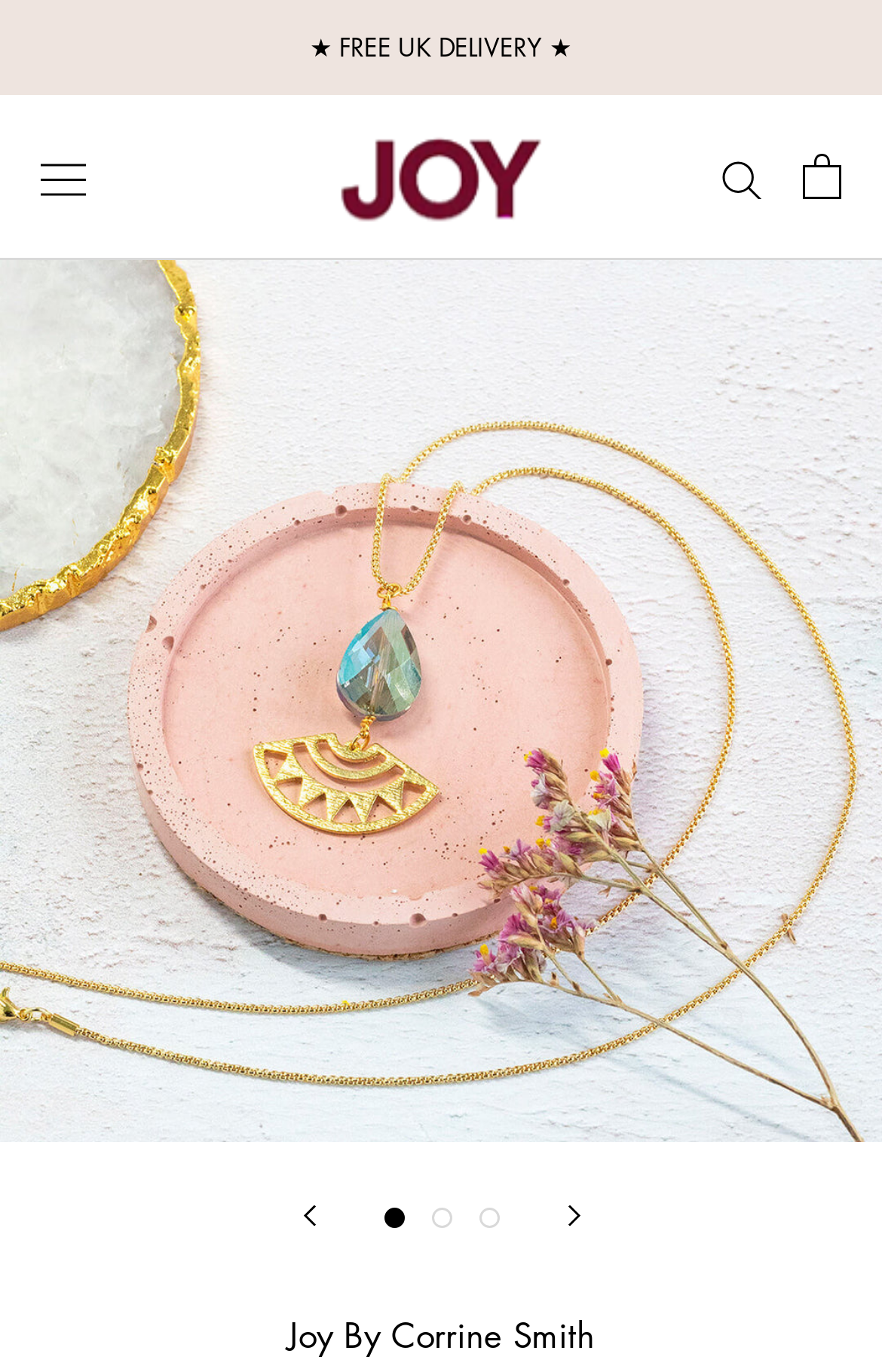Indicate the bounding box coordinates of the element that needs to be clicked to satisfy the following instruction: "Open navigation". The coordinates should be four float numbers between 0 and 1, i.e., [left, top, right, bottom].

[0.046, 0.116, 0.097, 0.143]